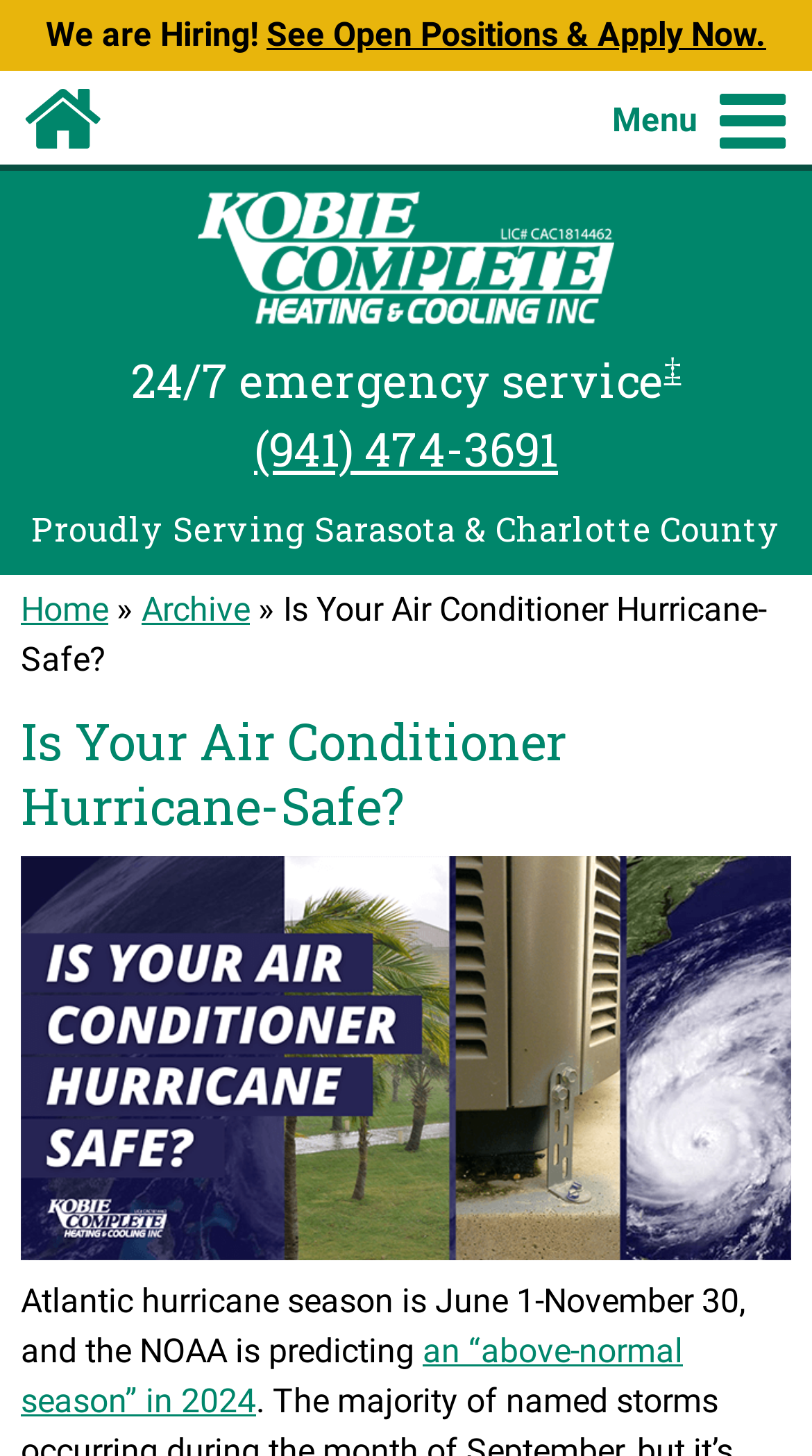Please provide a brief answer to the following inquiry using a single word or phrase:
What is the topic of the main article?

Air Conditioner Hurricane Safety